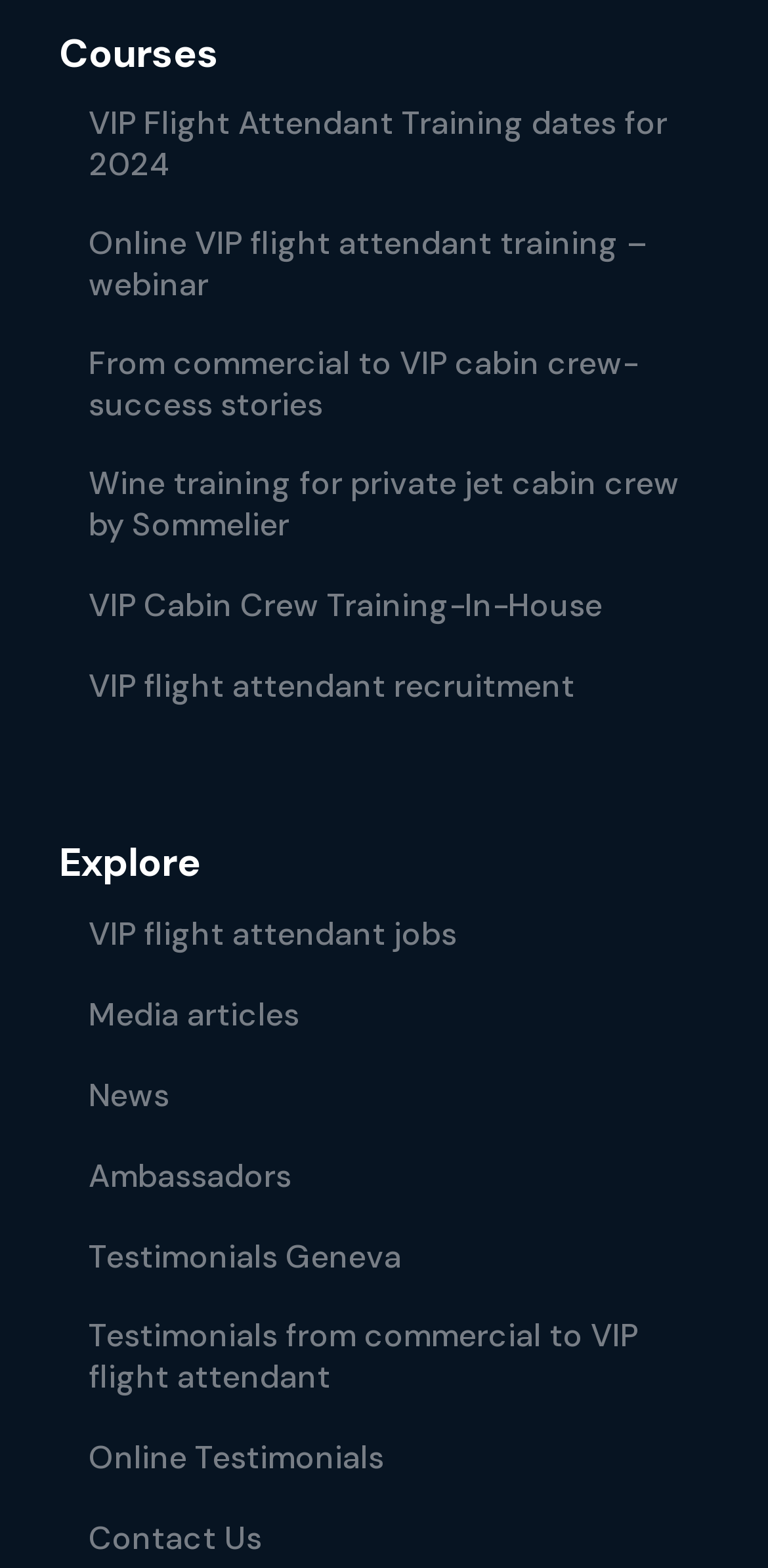Please provide a one-word or short phrase answer to the question:
What is the last link under 'Explore'?

Contact Us